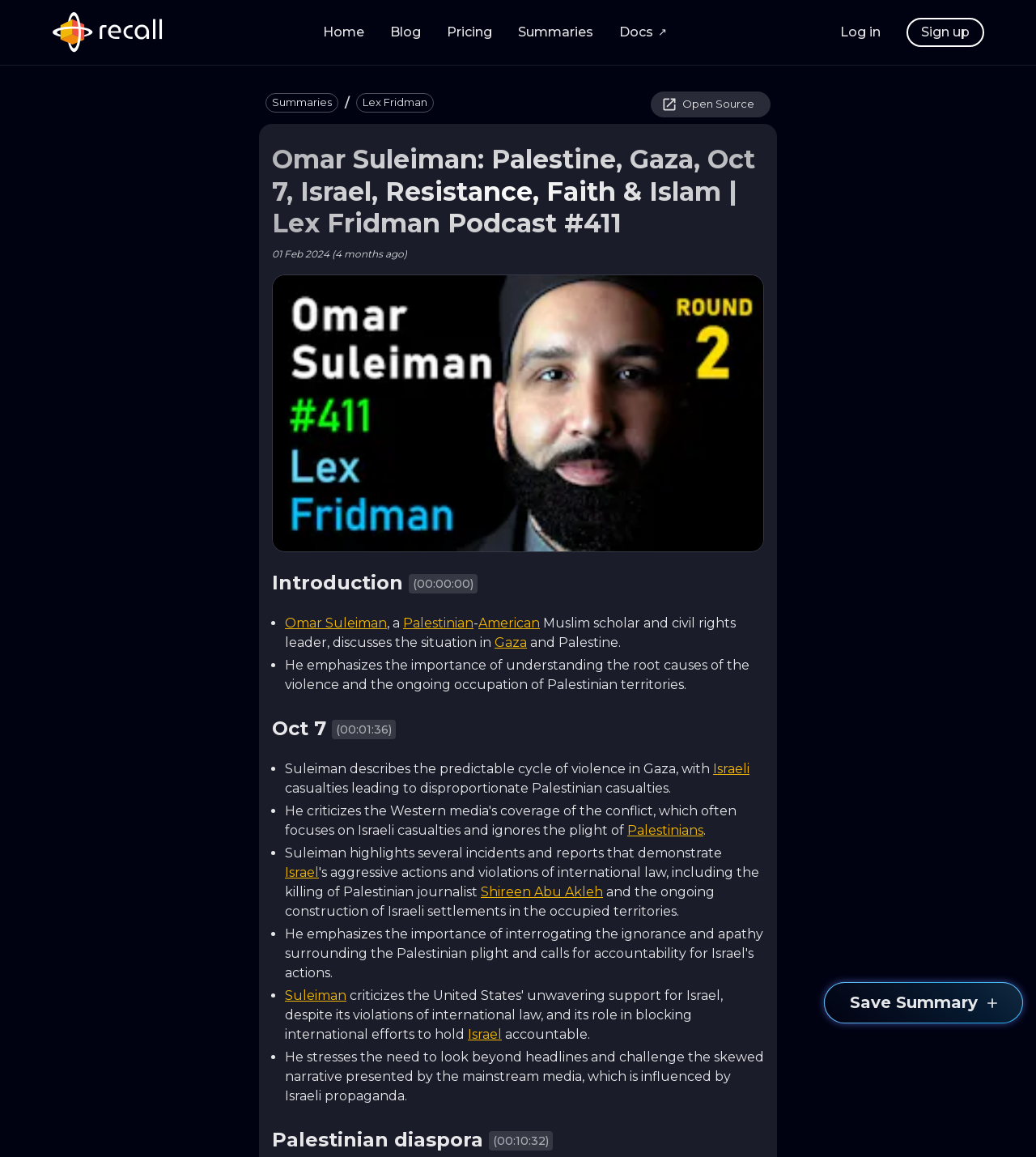Create a detailed narrative of the webpage’s visual and textual elements.

This webpage is a summary of an episode of the Lex Fridman Podcast, featuring Omar Suleiman discussing Palestine, Gaza, and Israel. At the top of the page, there is a navigation bar with several links, including "Home", "Blog", "Pricing", "Summaries", "Docs", "Login", and "Signup". Below the navigation bar, there is a breadcrumb navigation section with links to "Summaries" and "Lex Fridman".

The main content of the page is divided into sections, each with a heading indicating the topic and timestamp of the discussion. The first section is an introduction, followed by sections on the situation in Gaza and Palestine, Oct 7, and the Palestinian diaspora.

Each section contains a list of bullet points, with links to relevant keywords and phrases, such as "Omar Suleiman", "Palestinian", "Gaza", "Israel", and "Shireen Abu Akleh". The text describes Suleiman's discussion of the root causes of violence, the cycle of violence in Gaza, and the need to hold Israel accountable. There are also links to specific timestamps in the podcast, allowing users to jump to specific points in the discussion.

At the bottom of the page, there is a "Save Summary" button, allowing users to save the summary for later reference.